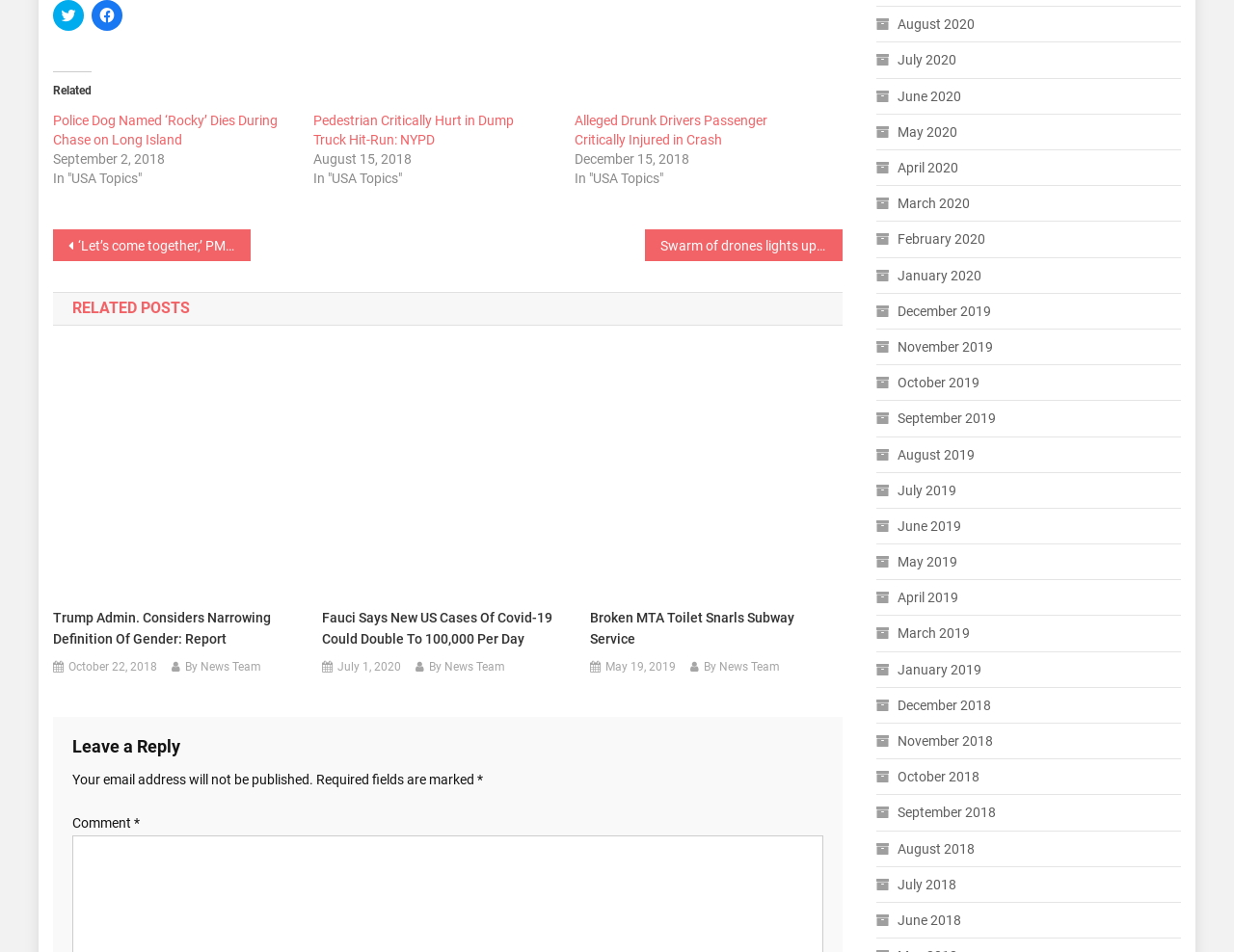Reply to the question below using a single word or brief phrase:
What is the function of the links with calendar icons?

To navigate to archives